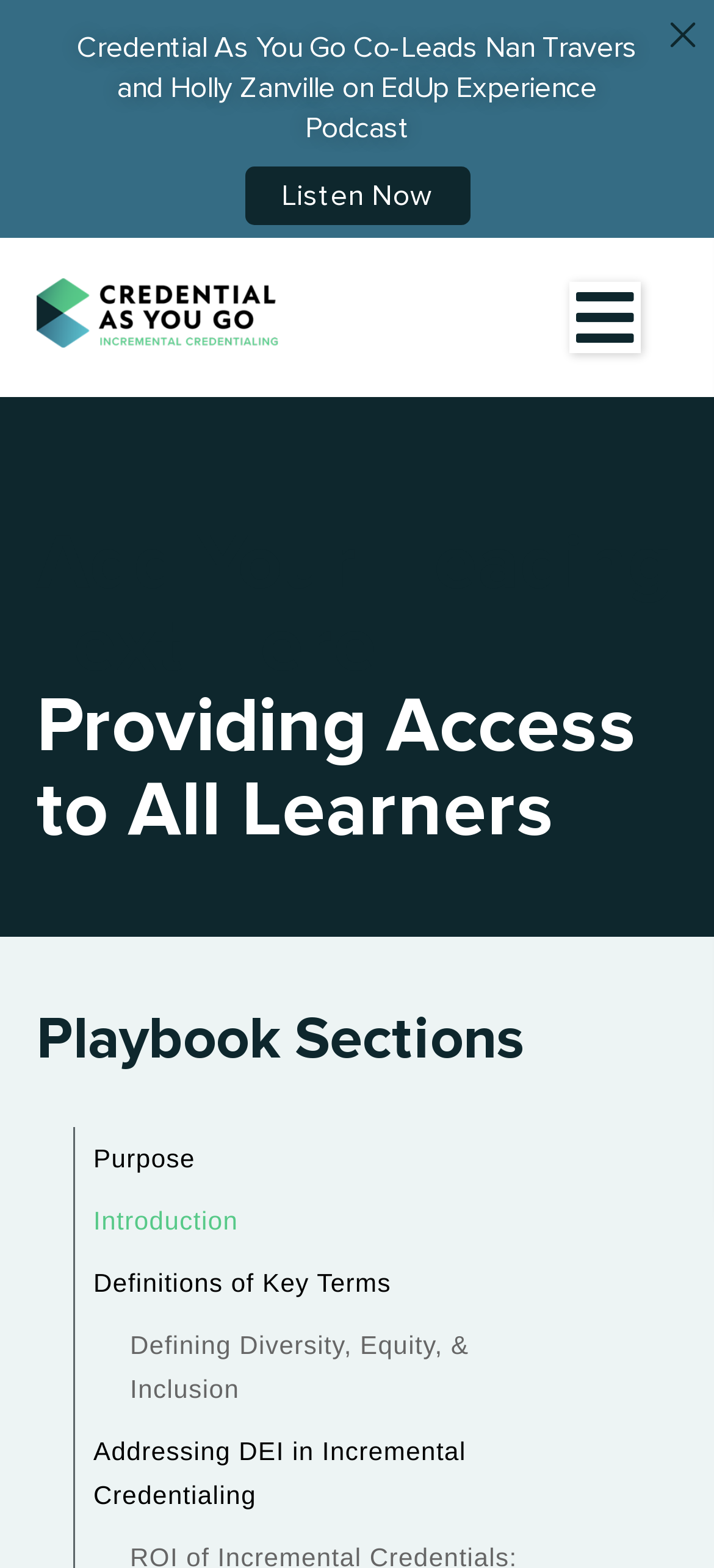Please reply to the following question with a single word or a short phrase:
How many sections are in the playbook?

At least 4